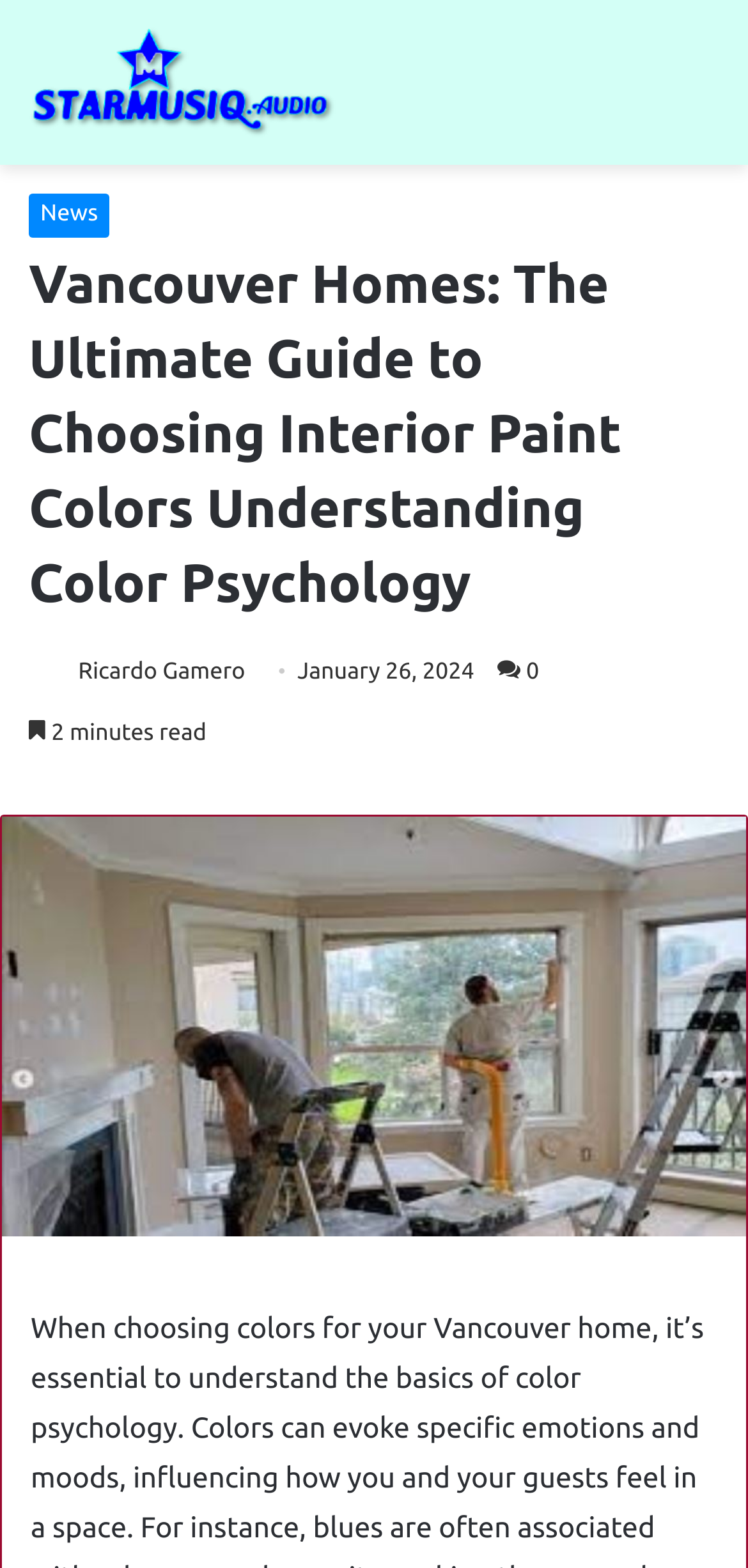Bounding box coordinates are specified in the format (top-left x, top-left y, bottom-right x, bottom-right y). All values are floating point numbers bounded between 0 and 1. Please provide the bounding box coordinate of the region this sentence describes: alt="Photo of Ricardo Gamero"

[0.038, 0.421, 0.097, 0.437]